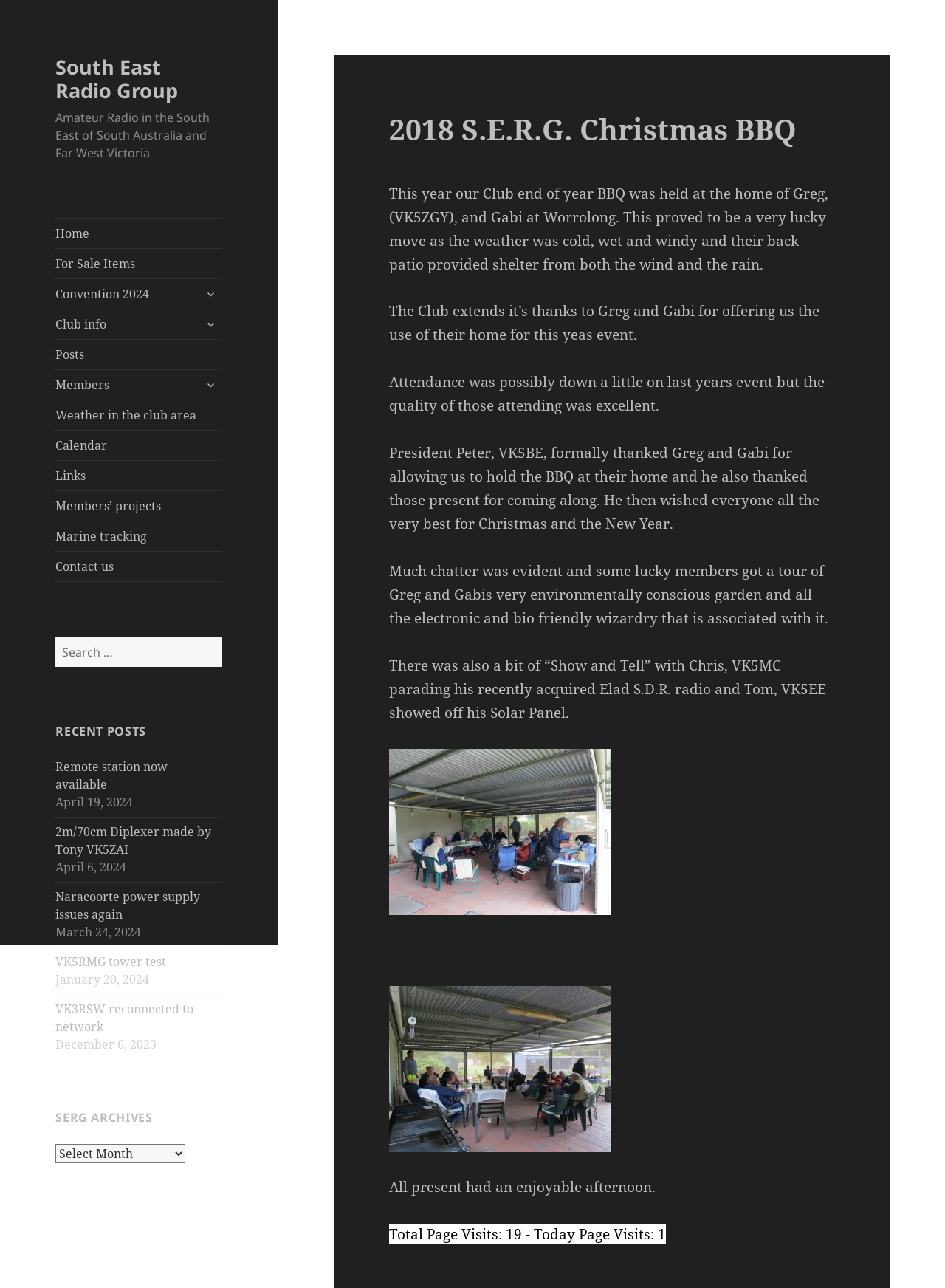Use the information in the screenshot to answer the question comprehensively: Where was the 2018 S.E.R.G. Christmas BBQ held?

The article about the 2018 S.E.R.G. Christmas BBQ mentions that the event was held at the home of Greg, VK5ZGY, and Gabi at Worrolong. This suggests that the location of the event was at Greg's home.